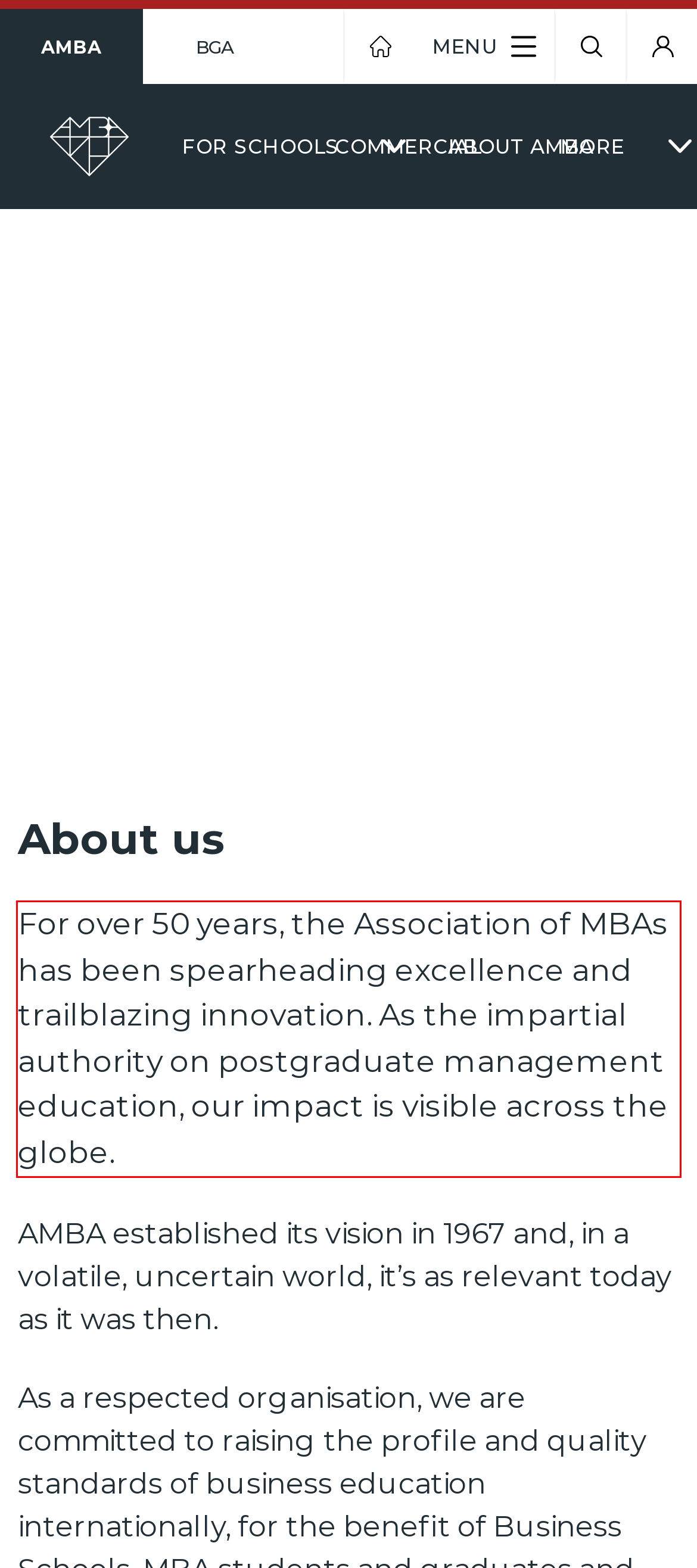Identify the text inside the red bounding box in the provided webpage screenshot and transcribe it.

For over 50 years, the Association of MBAs has been spearheading excellence and trailblazing innovation. As the impartial authority on postgraduate management education, our impact is visible across the globe.